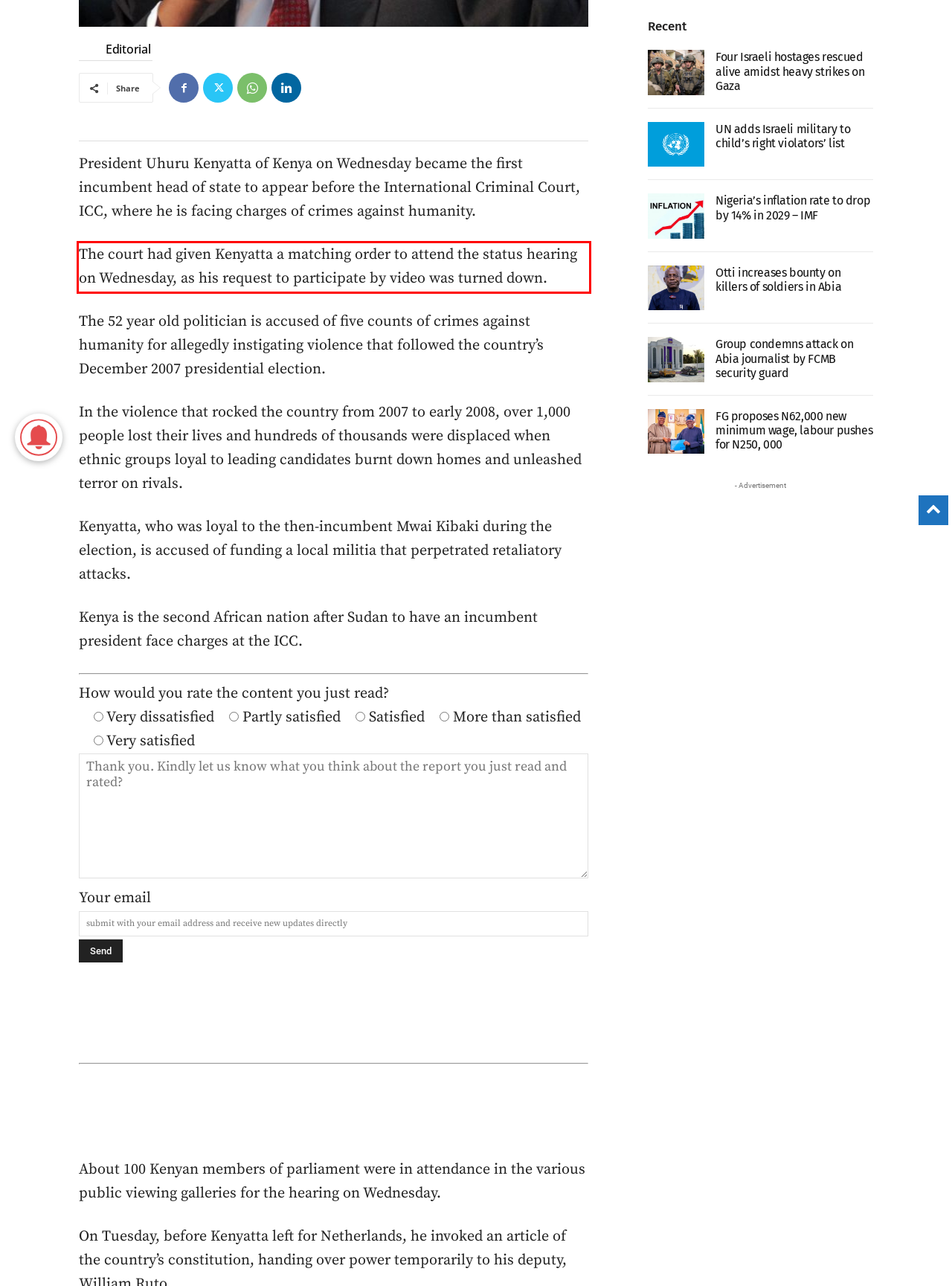Using the provided screenshot of a webpage, recognize and generate the text found within the red rectangle bounding box.

The court had given Kenyatta a matching order to attend the status hearing on Wednesday, as his request to participate by video was turned down.